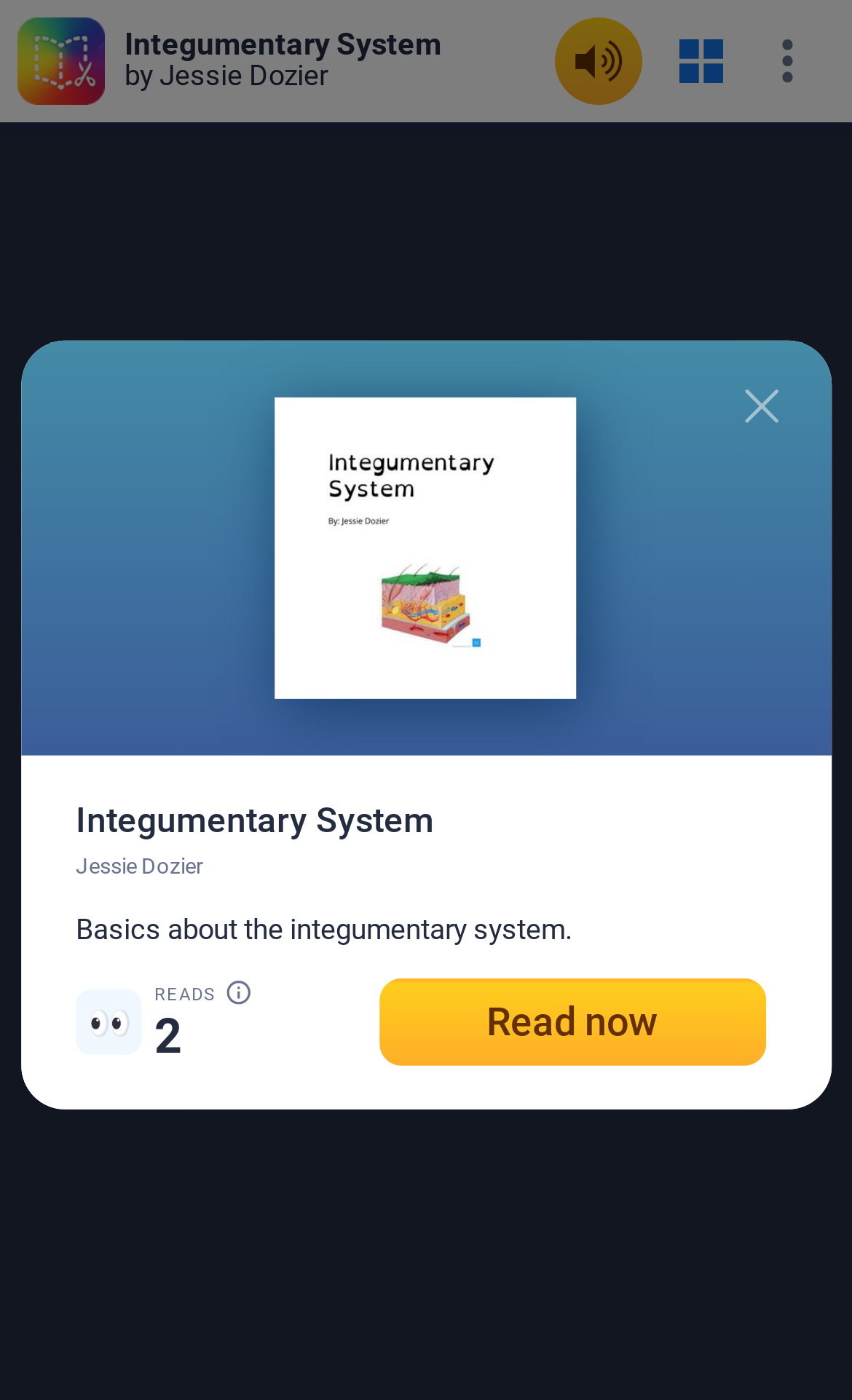Carefully examine the image and provide an in-depth answer to the question: What is the daily updated number?

I found the answer by looking at the static text element '2' which is located below the heading 'READS info--border This number is updated daily'.